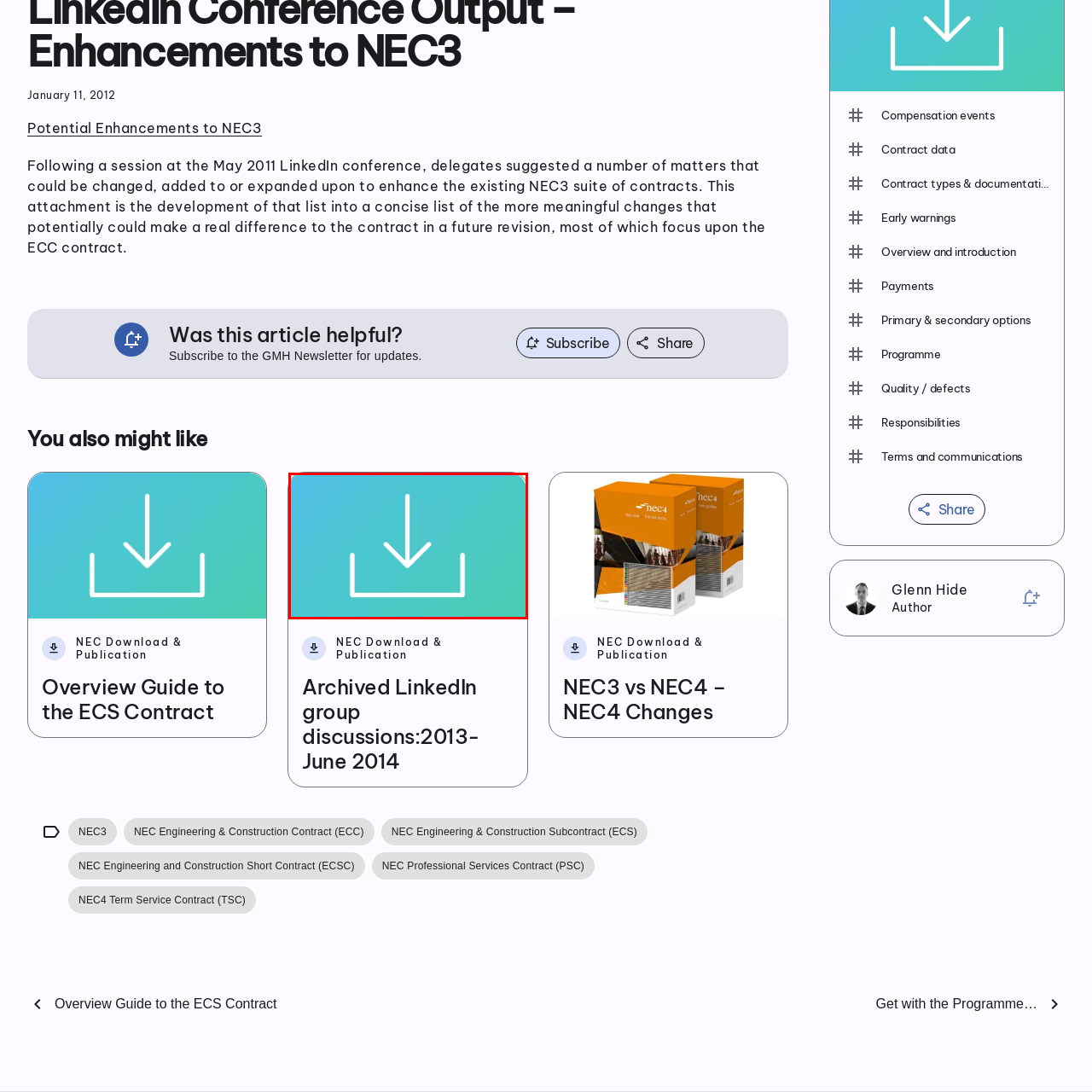Inspect the area marked by the red box and provide a short answer to the question: What does the downward arrow symbolize?

Downloading a document or file